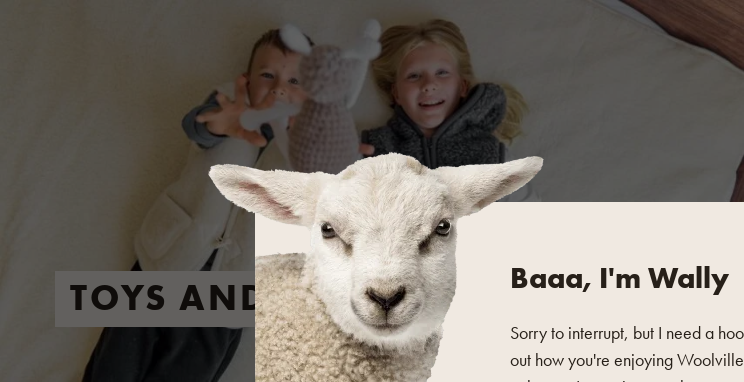Respond to the question below with a concise word or phrase:
What is displayed above the sheep?

TOYS AND ACCESSORIES